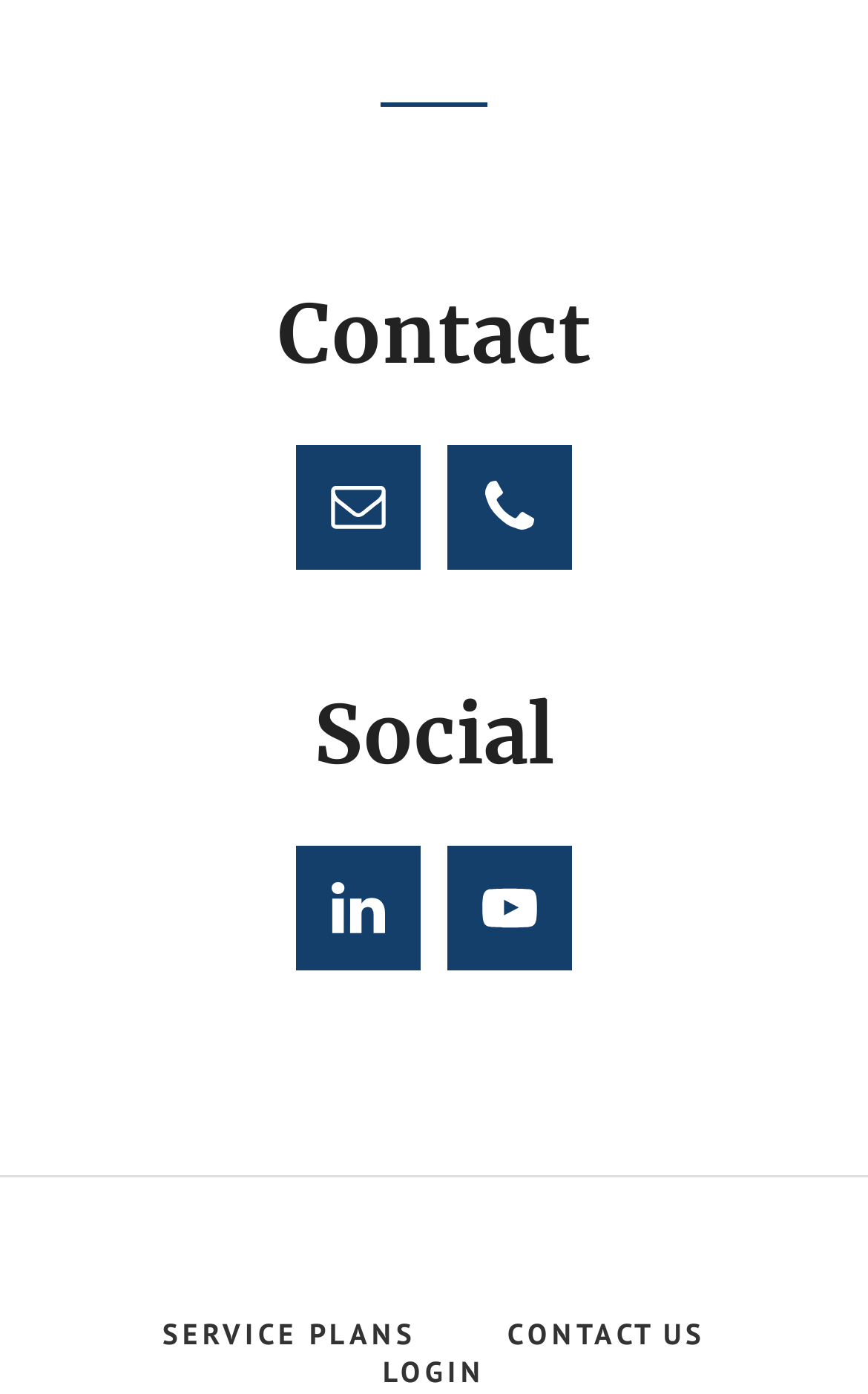Give a one-word or short phrase answer to this question: 
What is the contact method with an image of an envelope?

Email